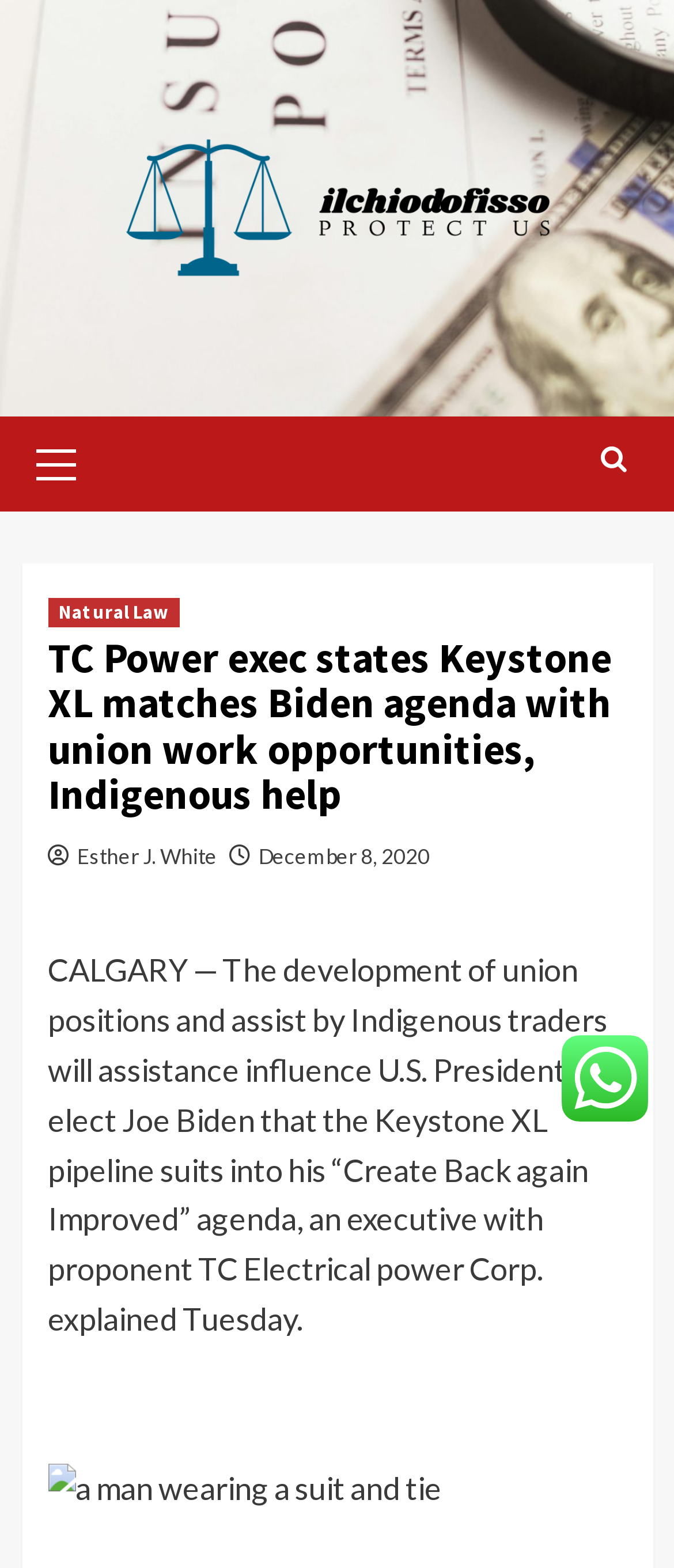Write a detailed summary of the webpage, including text, images, and layout.

The webpage appears to be a news article page. At the top left, there is a logo or icon of "Ilchiodofisso" with a link to the same name. Next to it, there is a primary menu with a link labeled "Primary Menu". On the top right, there is a search icon represented by a magnifying glass symbol.

Below the top section, there is a main header area that spans almost the entire width of the page. It contains a link to "Natural Law" on the left, followed by the title of the article "TC Power exec states Keystone XL matches Biden agenda with union work opportunities, Indigenous help". The title is in a larger font size and is centered. Below the title, there are two links, one to the author "Esther J. White" and another to the date "December 8, 2020".

To the left of the title, there is a small image, likely a profile picture or an icon. The main content of the article starts below the header area, with a paragraph of text that describes how the development of union positions and assistance by Indigenous traders will help influence U.S. President-elect Joe Biden that the Keystone XL pipeline suits into his “Create Back again Improved” agenda.

Above the main content, there is an image of a man wearing a suit and tie, likely the executive mentioned in the article. At the bottom right of the page, there is another image, but its content is not described.

Overall, the webpage has a simple layout with a clear hierarchy of elements, making it easy to navigate and read.